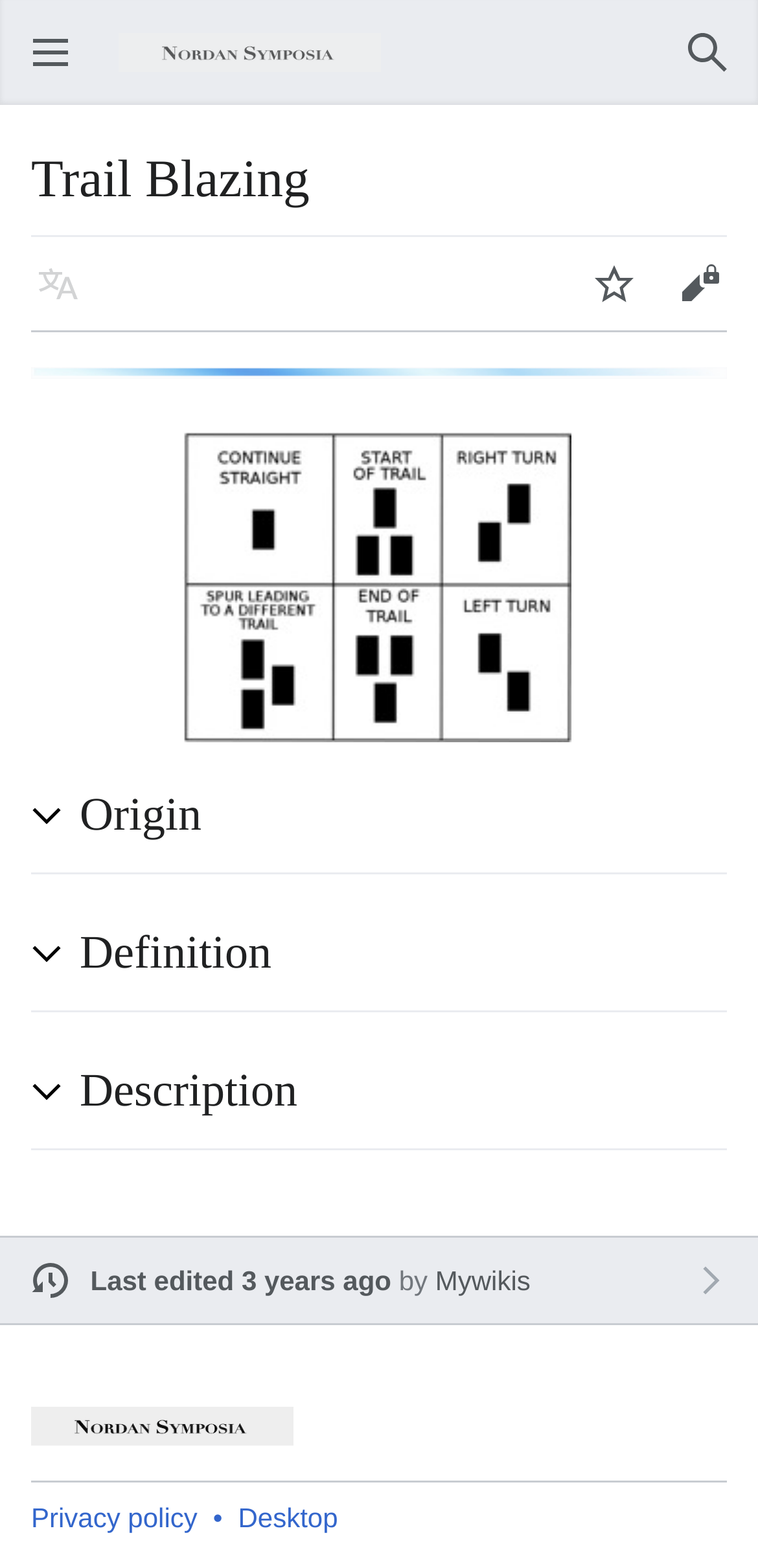How many images are on the webpage?
Provide a short answer using one word or a brief phrase based on the image.

4